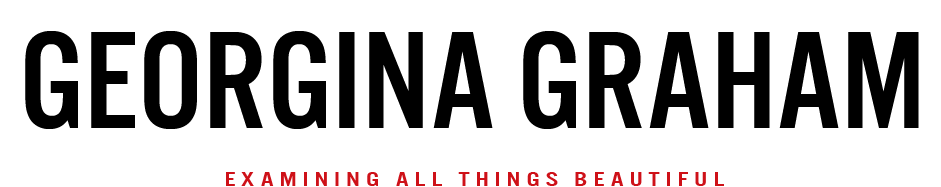Offer an in-depth caption of the image, mentioning all notable aspects.

This image features the bold, stylized title "GEORGINA GRAHAM," prominently displayed at the center, conveying a sense of elegance and sophistication. Below the main title, in a smaller font, the phrase "EXAMINING ALL THINGS BEAUTIFUL" reflects the content's focus on aesthetics and beauty. The stark contrast between the black text and the clean white background enhances visibility and adds a modern flair. This design effectively captures the essence of Georgina Graham’s artistic vision, inviting viewers to explore her insights and perspectives on beauty.